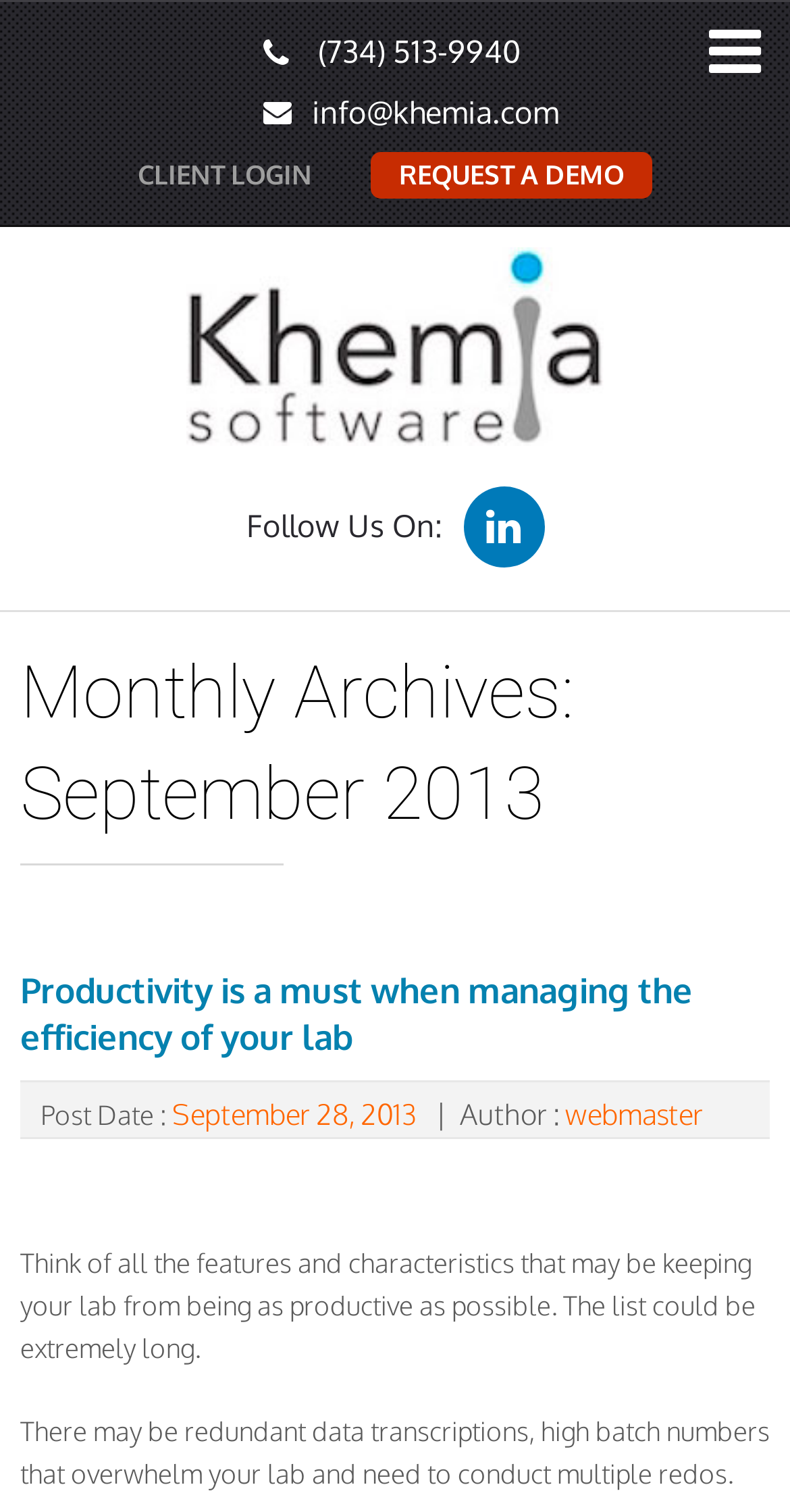Can you find the bounding box coordinates for the element that needs to be clicked to execute this instruction: "Send an email"? The coordinates should be given as four float numbers between 0 and 1, i.e., [left, top, right, bottom].

[0.333, 0.055, 0.667, 0.095]